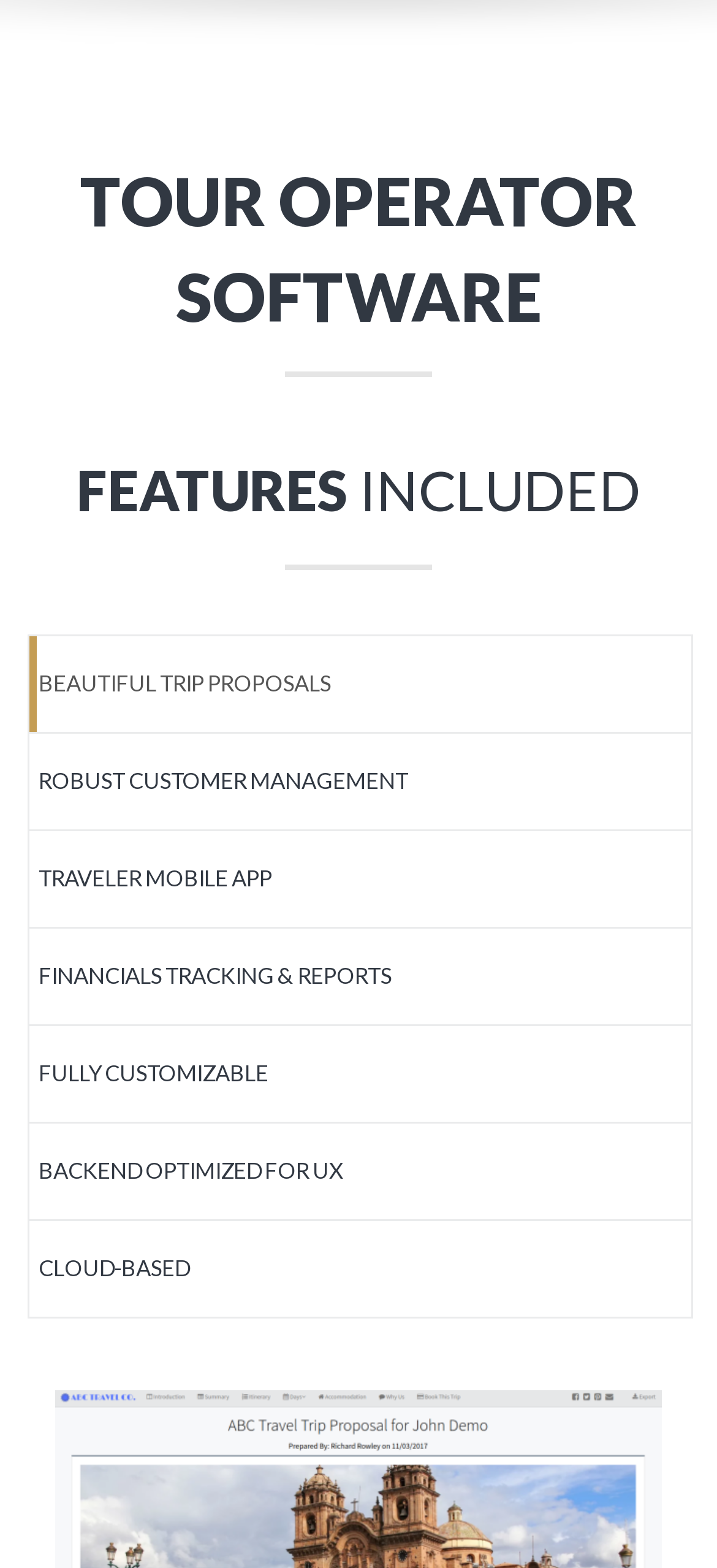From the webpage screenshot, identify the region described by Traveler Mobile App. Provide the bounding box coordinates as (top-left x, top-left y, bottom-right x, bottom-right y), with each value being a floating point number between 0 and 1.

[0.038, 0.529, 0.967, 0.592]